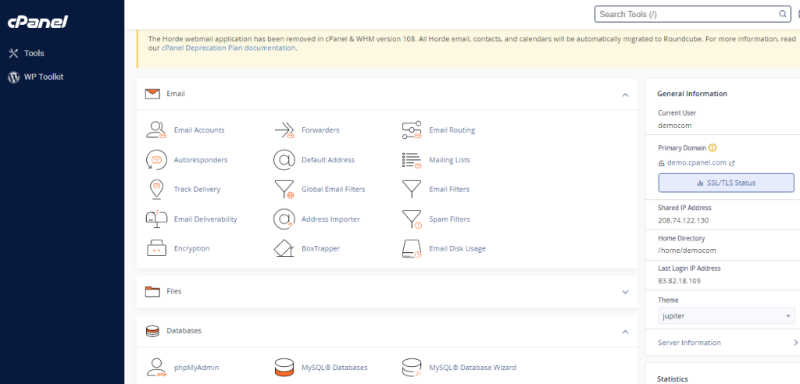Depict the image with a detailed narrative.

The image showcases the cPanel dashboard, a popular web hosting management interface that simplifies website administration for users. The layout prominently features various tools categorized under "Email," "Files," and "Databases," enabling seamless management of email accounts, file organization, and database access. Notable elements include options like "Email Accounts," "phpMyAdmin," and "Email Disk Usage," which provide users with a comprehensive set of functionalities to effectively manage their hosting services. The interface is designed with user-friendliness in mind, facilitating even those with limited technical knowledge to navigate and utilize the hosting tools efficiently.